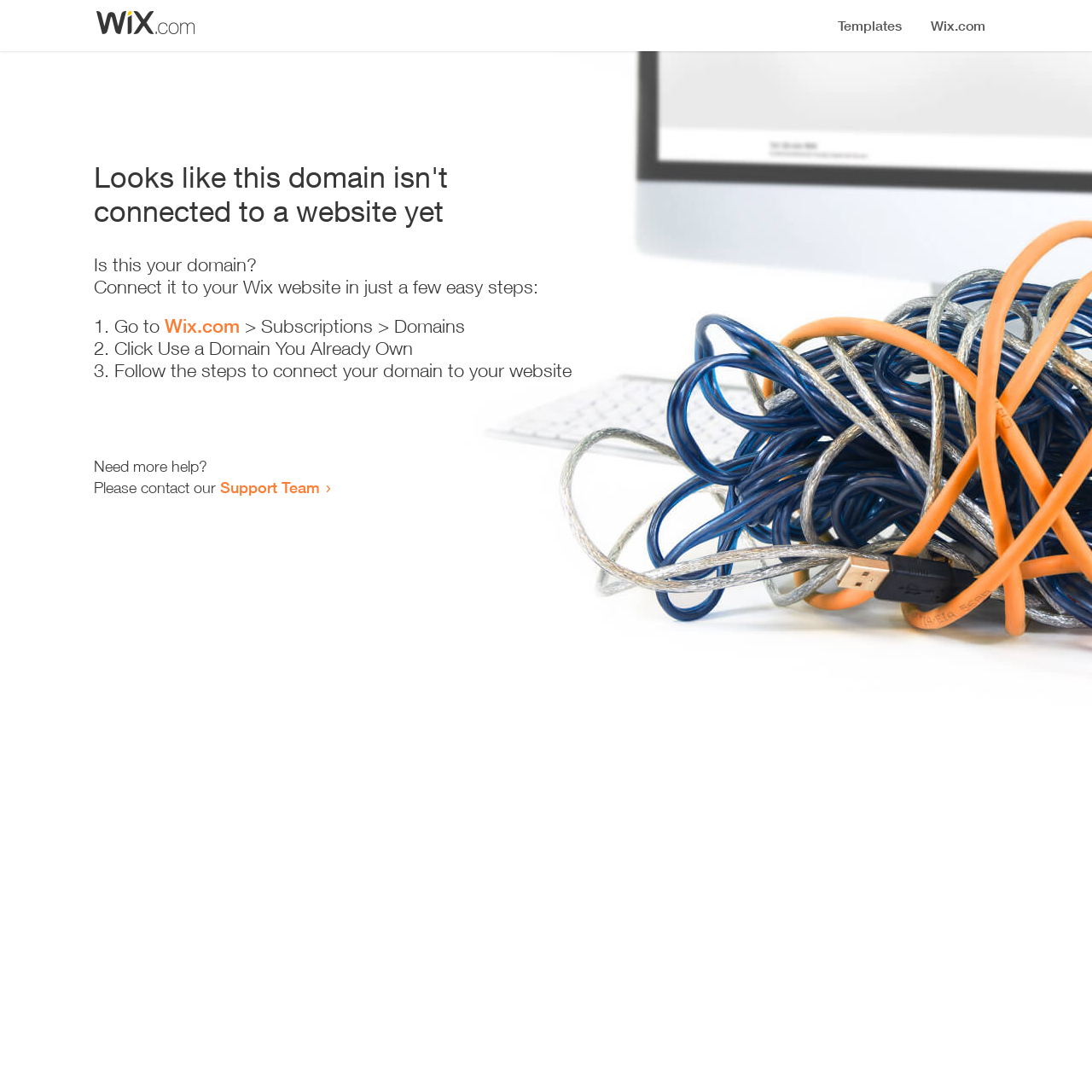How many steps are required to connect the domain?
Please answer the question with a detailed and comprehensive explanation.

According to the instructions provided, there are three steps required to connect the domain to a website: going to Wix.com, clicking 'Use a Domain You Already Own', and following the steps to connect the domain.